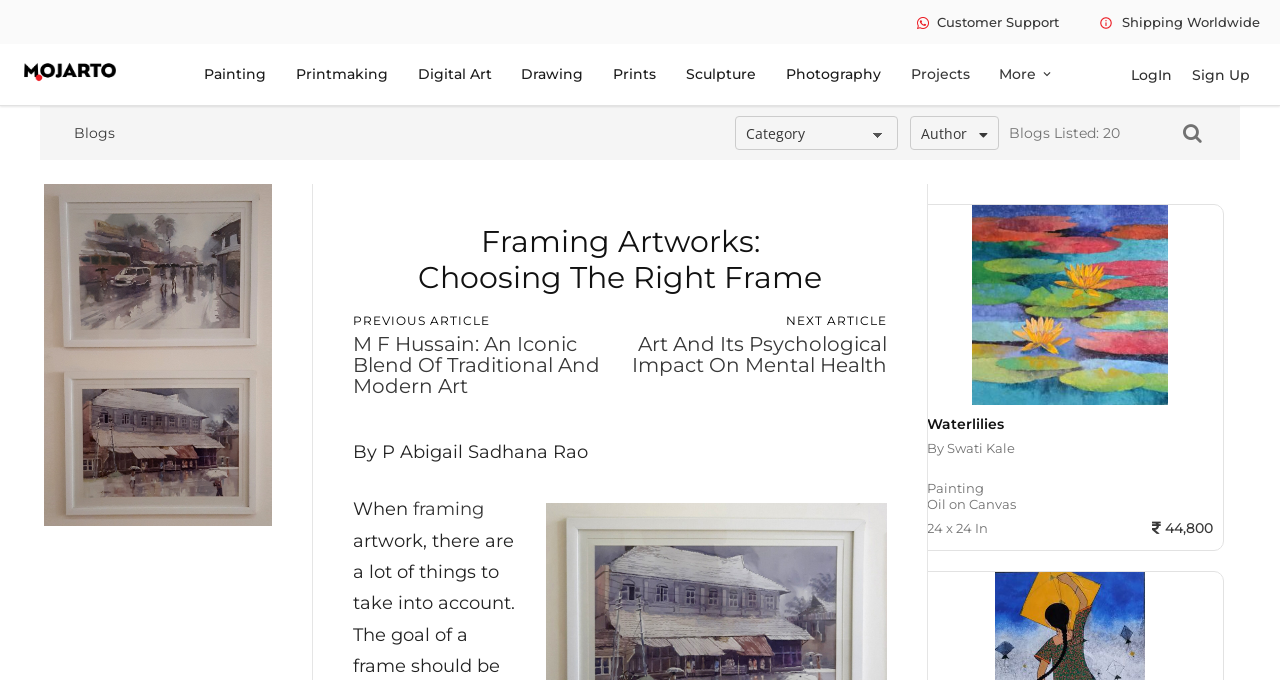Determine the bounding box coordinates for the region that must be clicked to execute the following instruction: "Read the article about M F Hussain".

[0.276, 0.488, 0.469, 0.585]